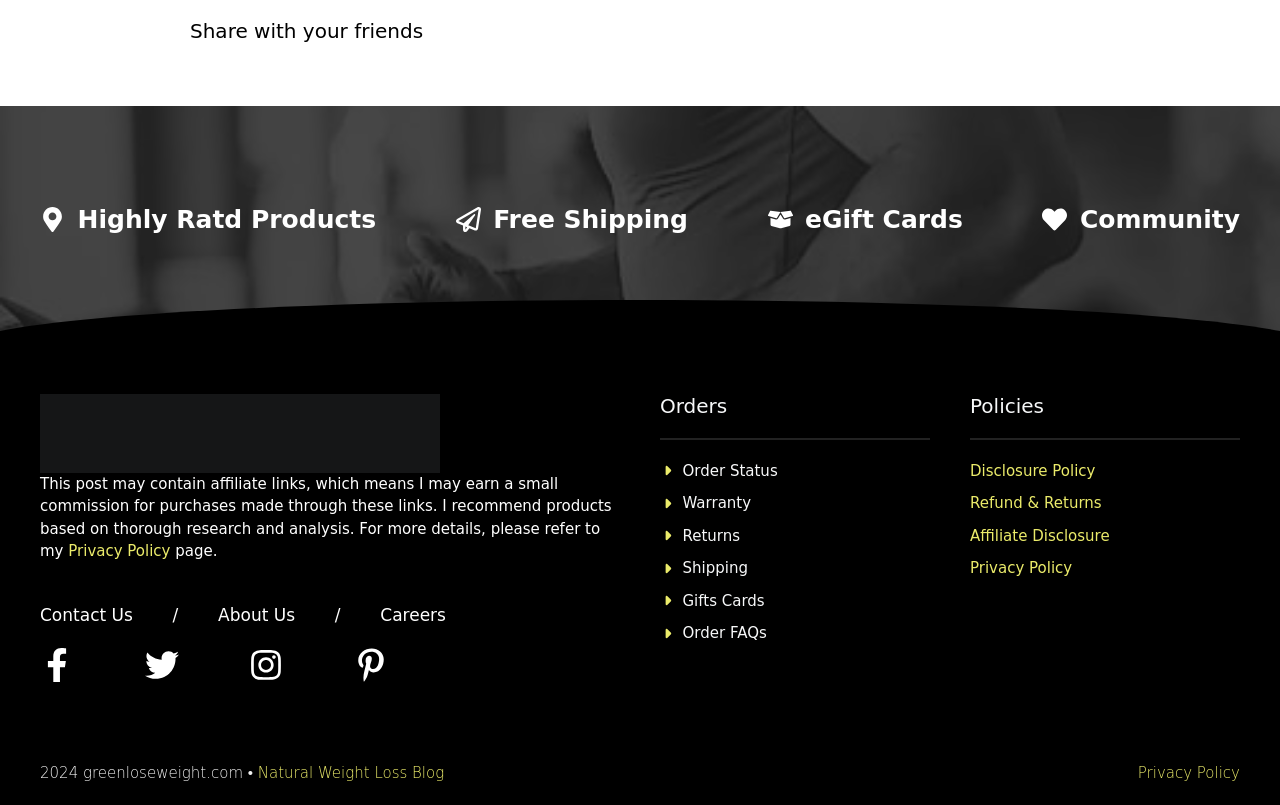Please pinpoint the bounding box coordinates for the region I should click to adhere to this instruction: "Leave a reply".

None